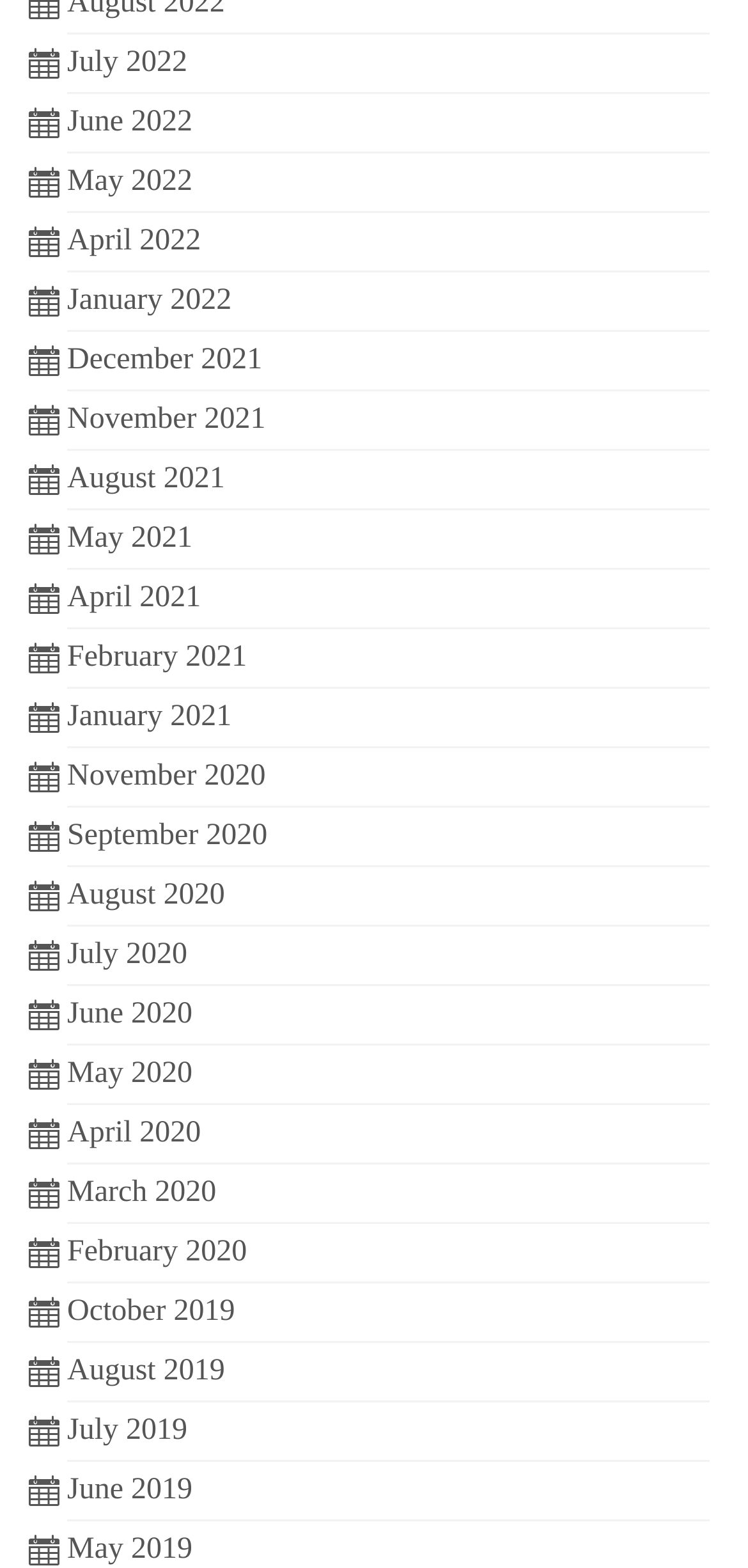Show me the bounding box coordinates of the clickable region to achieve the task as per the instruction: "view June 2022".

[0.09, 0.067, 0.257, 0.088]